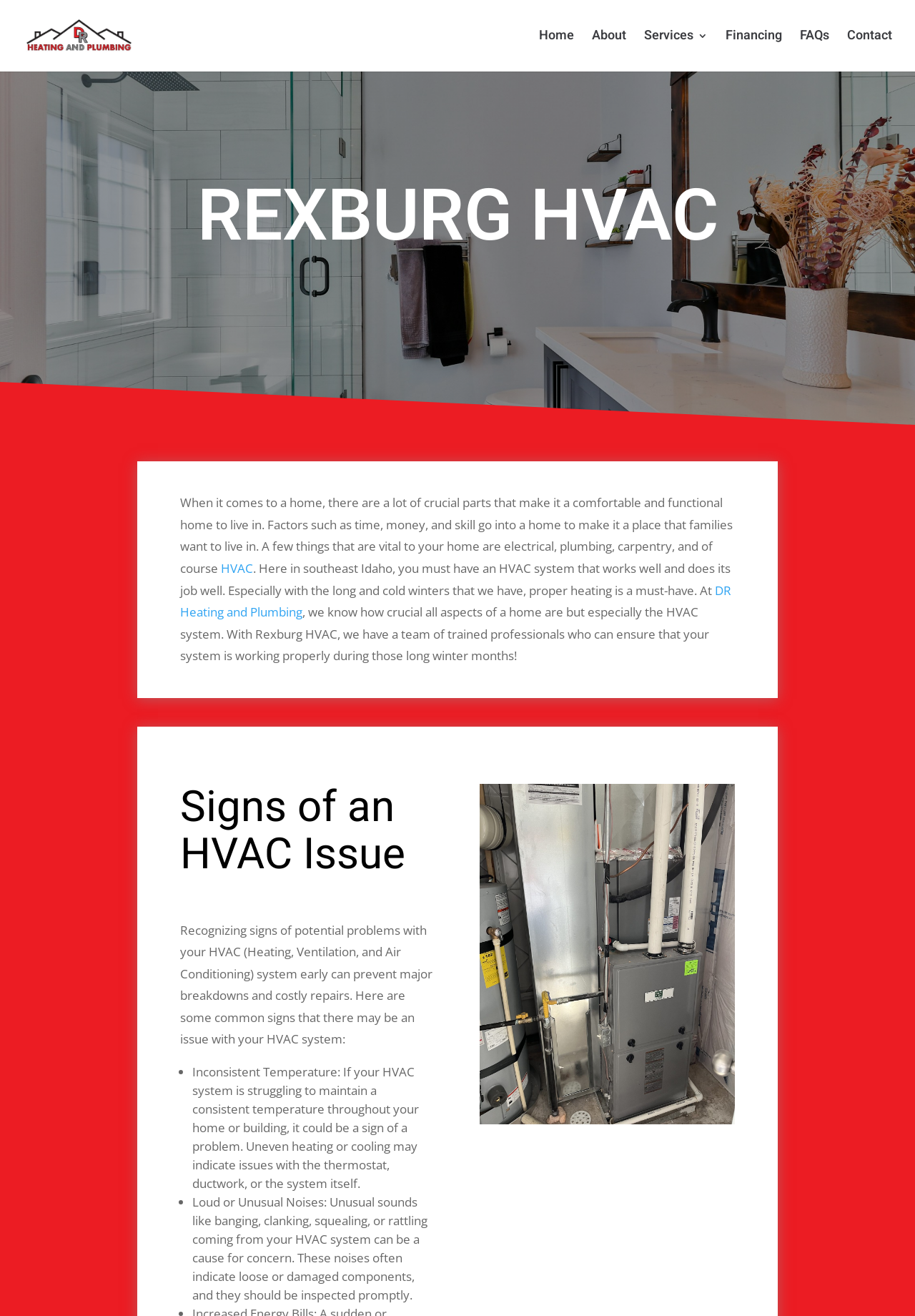What is the purpose of recognizing signs of HVAC issues?
Based on the screenshot, provide your answer in one word or phrase.

Prevent major breakdowns